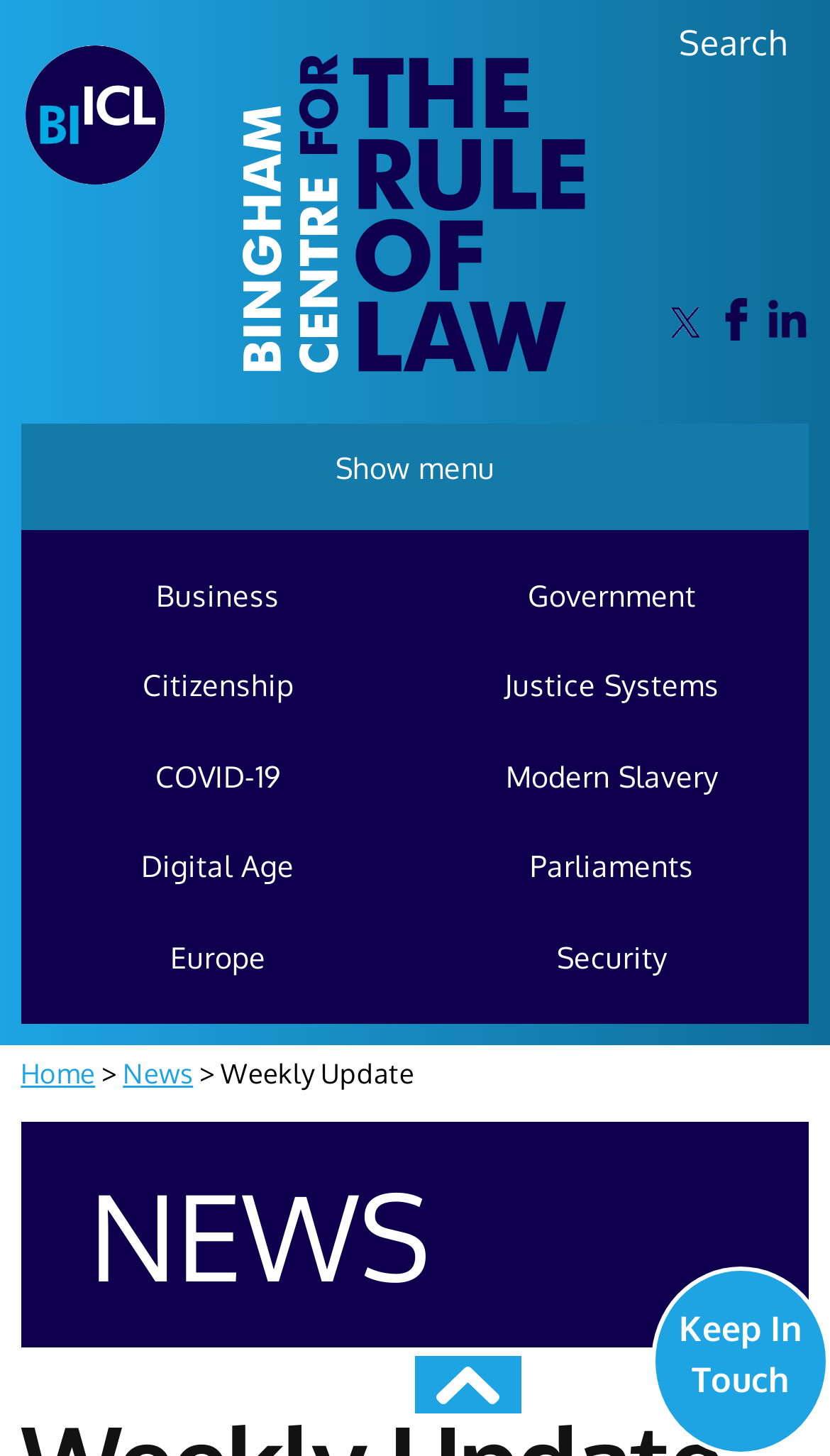Determine the bounding box coordinates for the HTML element described here: "Europe".

[0.205, 0.627, 0.32, 0.689]